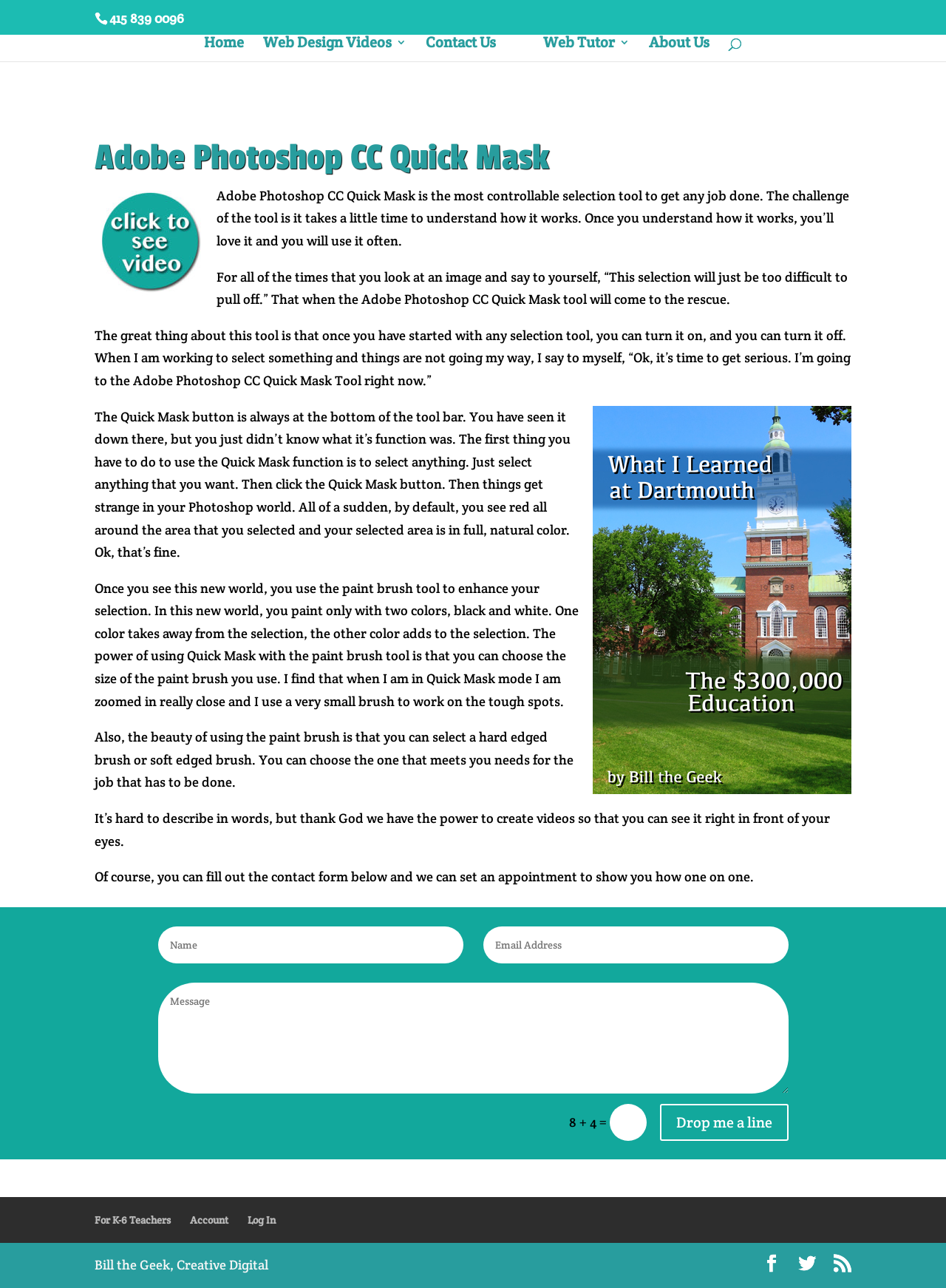Specify the bounding box coordinates of the area that needs to be clicked to achieve the following instruction: "Click the 'Home' link".

[0.216, 0.029, 0.258, 0.048]